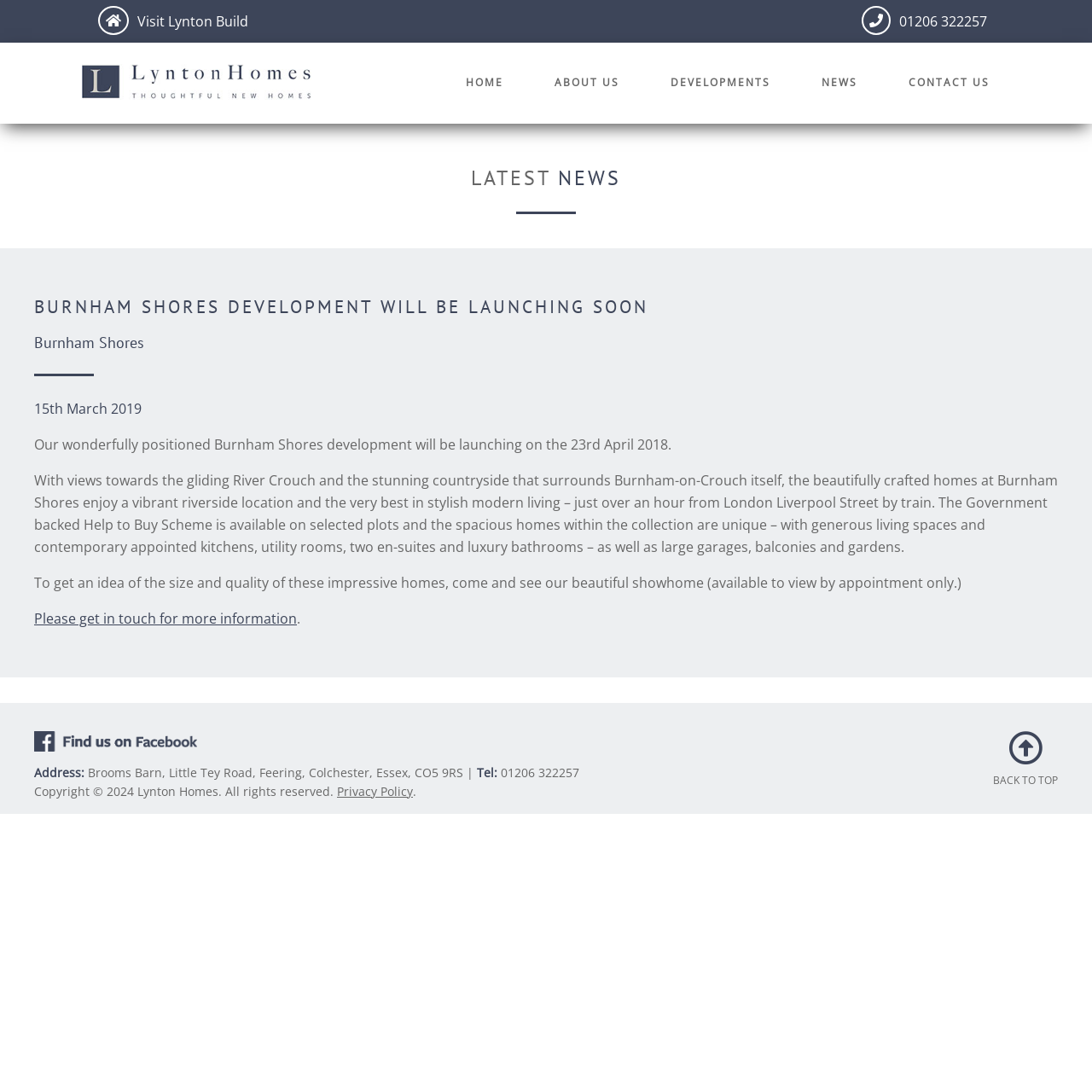Please look at the image and answer the question with a detailed explanation: What is the location of the showhome?

The webpage mentions that the showhome is available to view by appointment only, but it does not specify the location of the showhome.